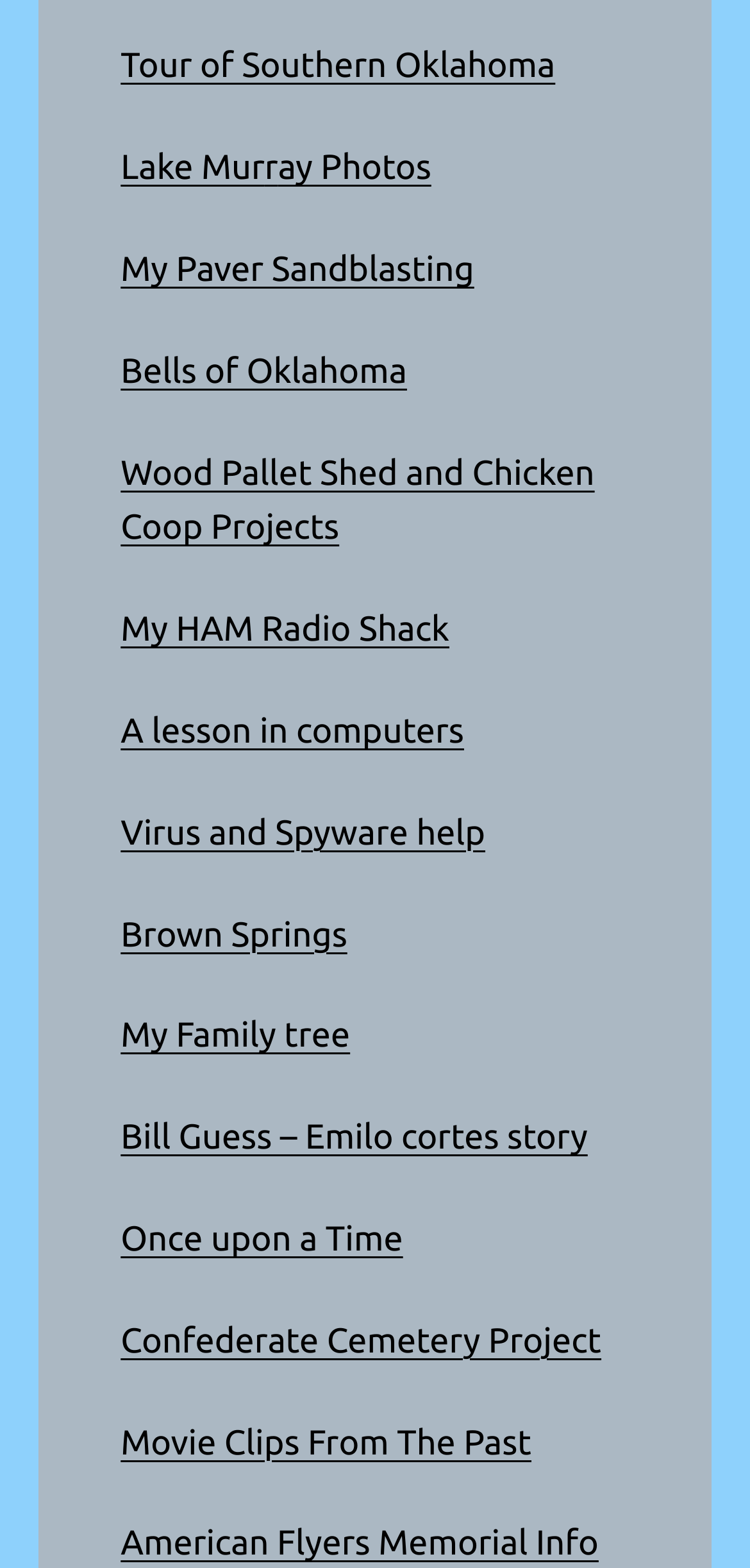How many links are on the webpage?
Look at the image and answer the question using a single word or phrase.

17